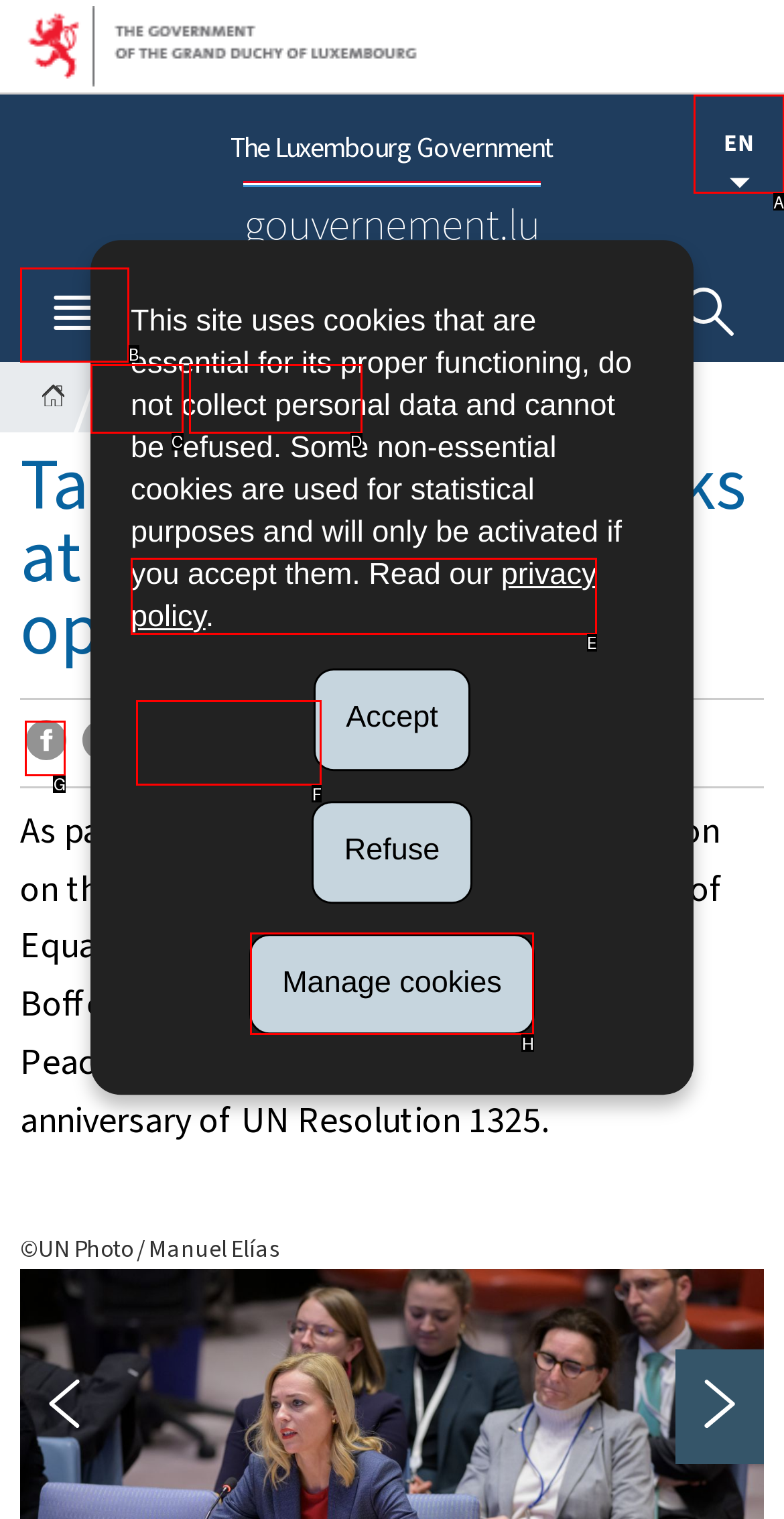Select the UI element that should be clicked to execute the following task: View EDP Sciences logo
Provide the letter of the correct choice from the given options.

None